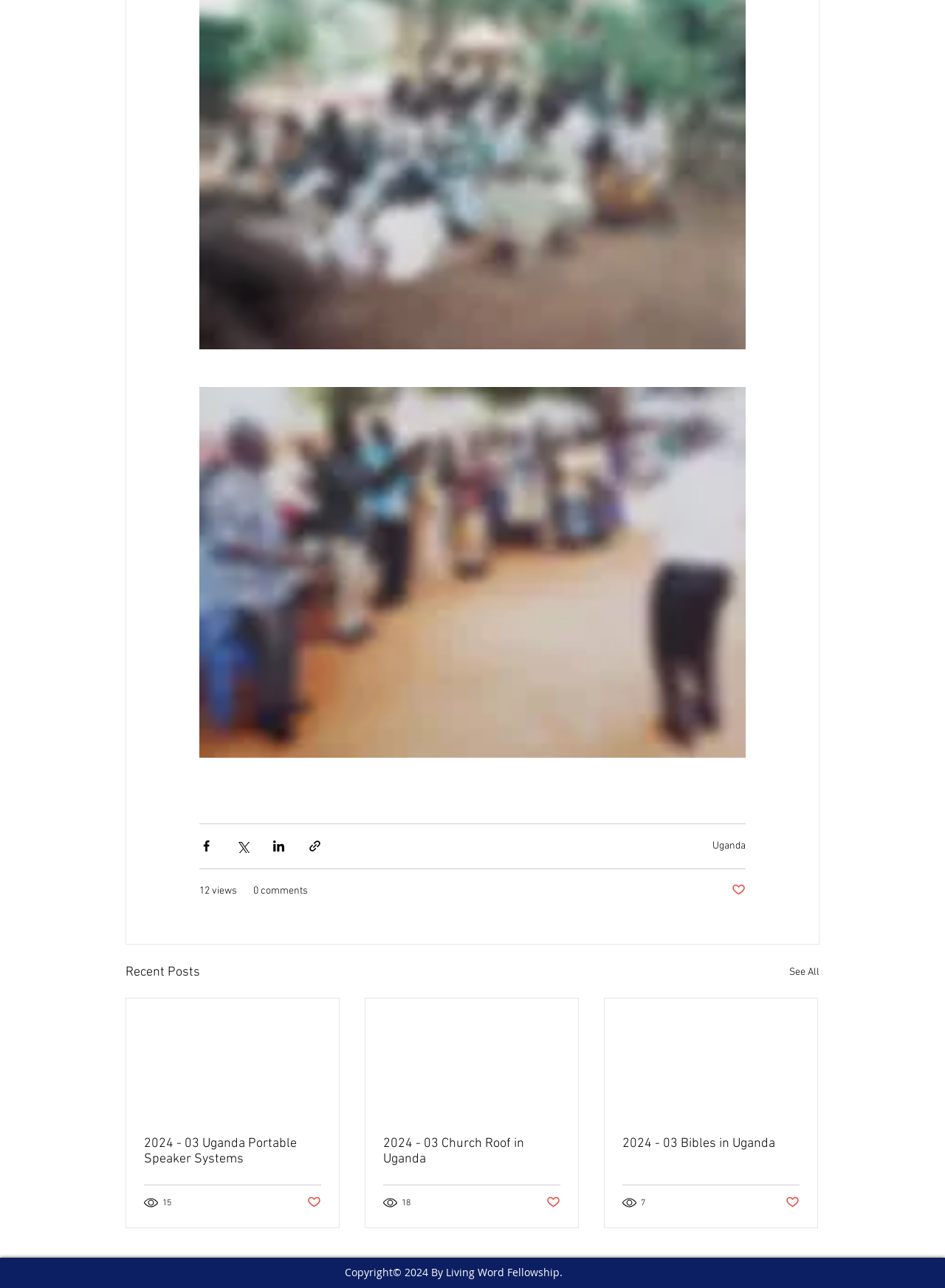Given the element description Post not marked as liked, specify the bounding box coordinates of the corresponding UI element in the format (top-left x, top-left y, bottom-right x, bottom-right y). All values must be between 0 and 1.

[0.774, 0.685, 0.789, 0.698]